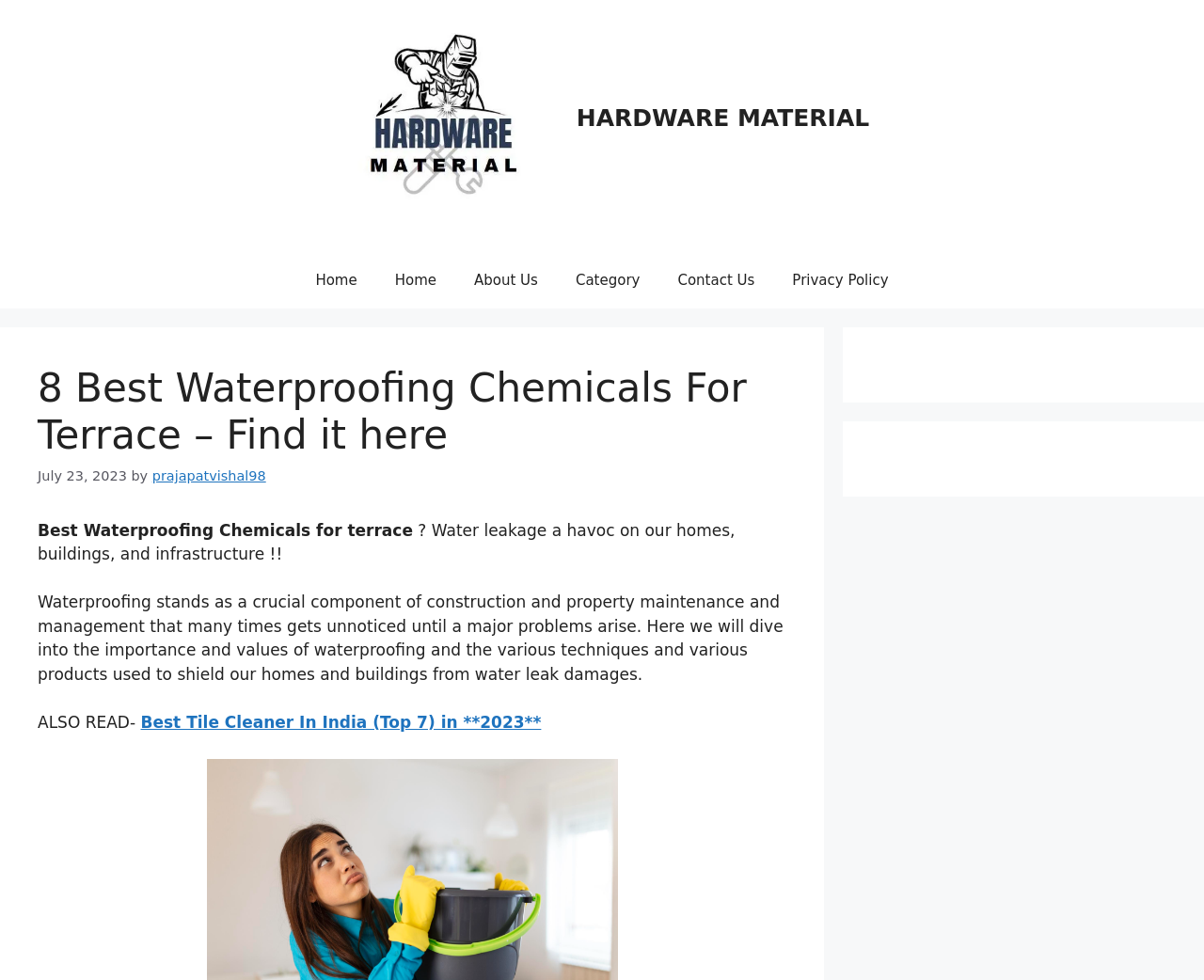Please determine the bounding box coordinates of the section I need to click to accomplish this instruction: "Read the related article 'Best Tile Cleaner In India (Top 7) in **2023**'".

[0.117, 0.727, 0.45, 0.746]